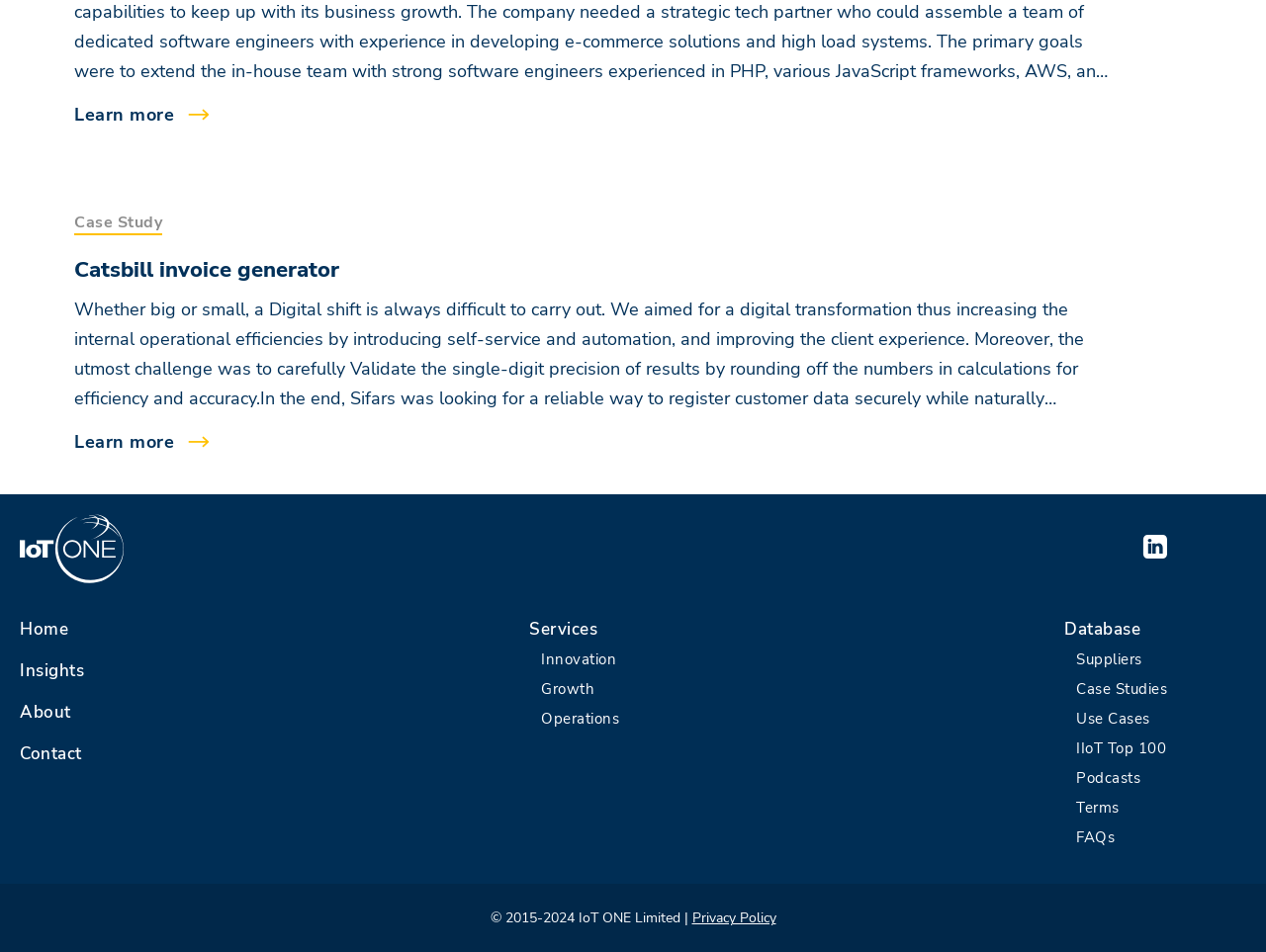Identify the bounding box coordinates of the region that should be clicked to execute the following instruction: "Learn more about Q".

[0.059, 0.108, 0.879, 0.133]